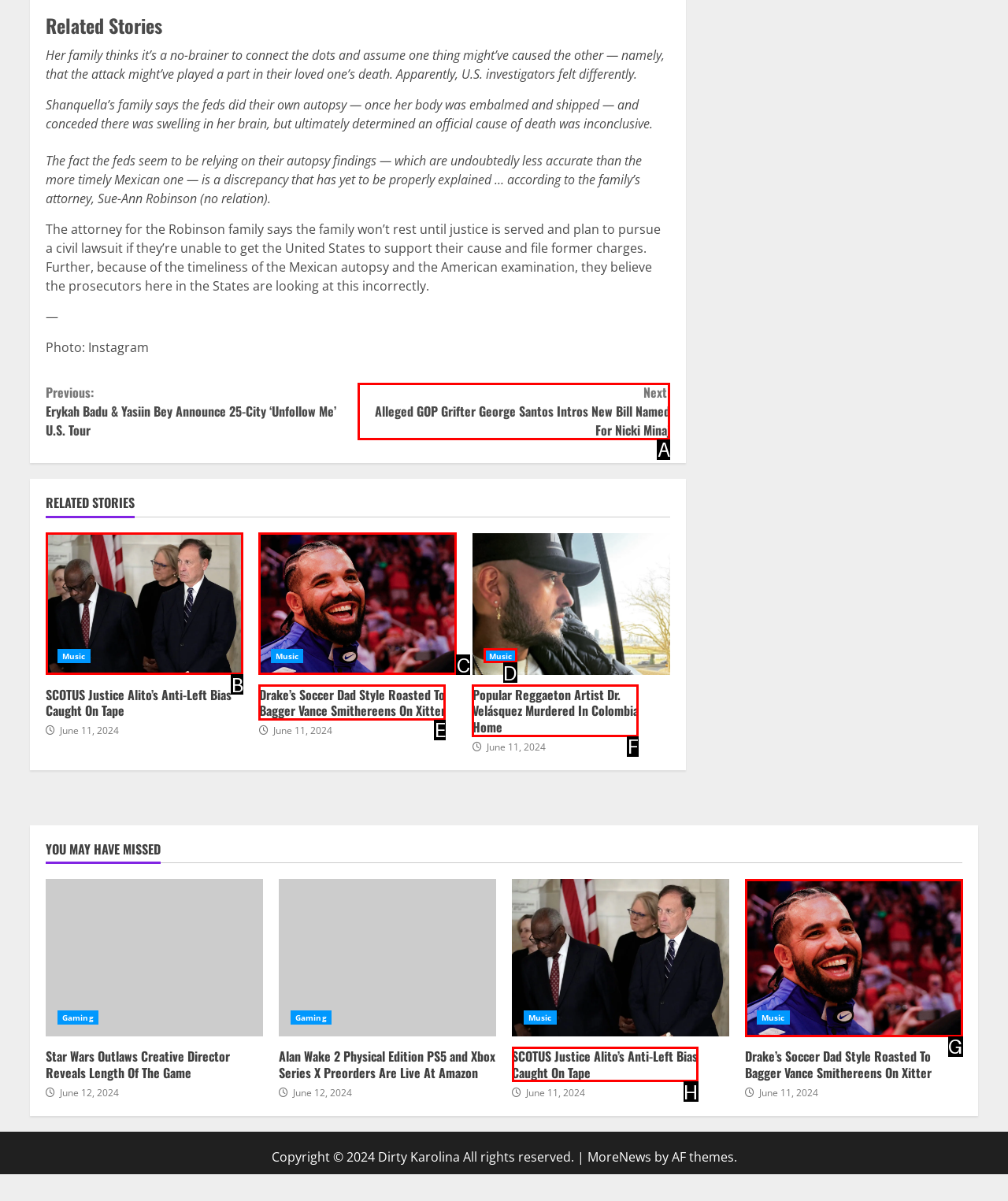Match the option to the description: Music
State the letter of the correct option from the available choices.

D